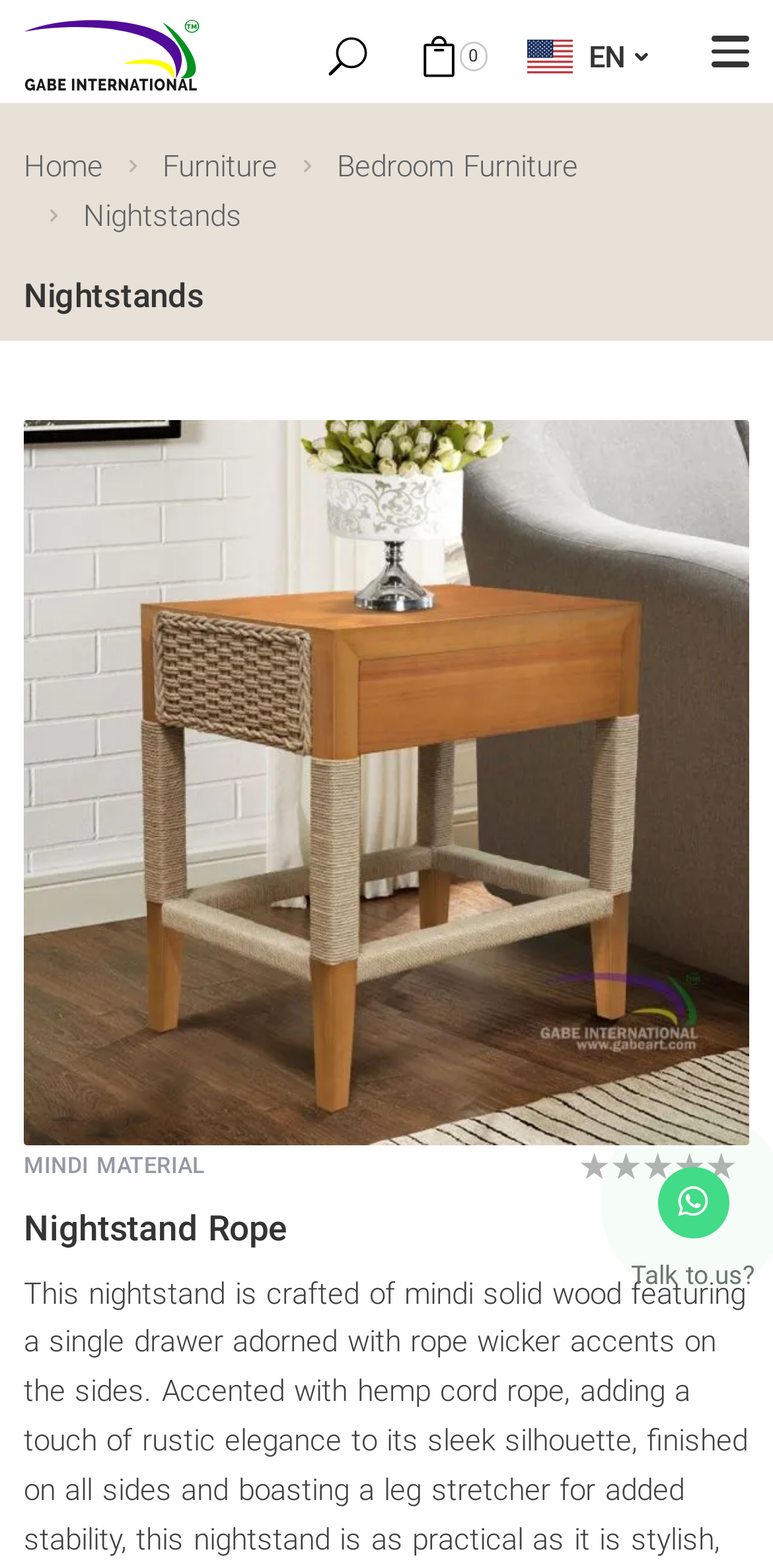Please indicate the bounding box coordinates for the clickable area to complete the following task: "Change the language". The coordinates should be specified as four float numbers between 0 and 1, i.e., [left, top, right, bottom].

[0.672, 0.011, 0.848, 0.061]